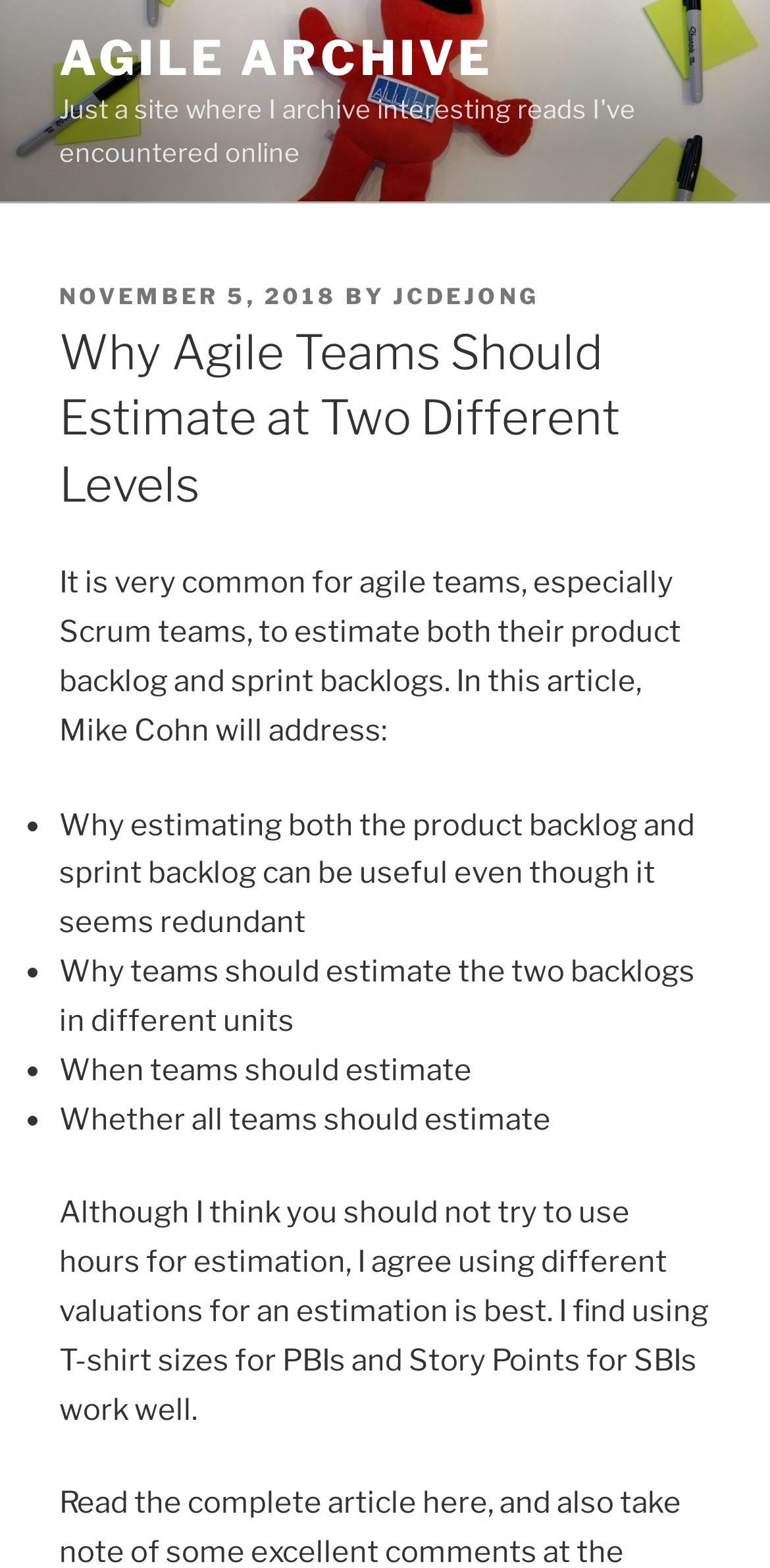Given the element description, predict the bounding box coordinates in the format (top-left x, top-left y, bottom-right x, bottom-right y), using floating point numbers between 0 and 1: Agile Archive

[0.077, 0.019, 0.641, 0.055]